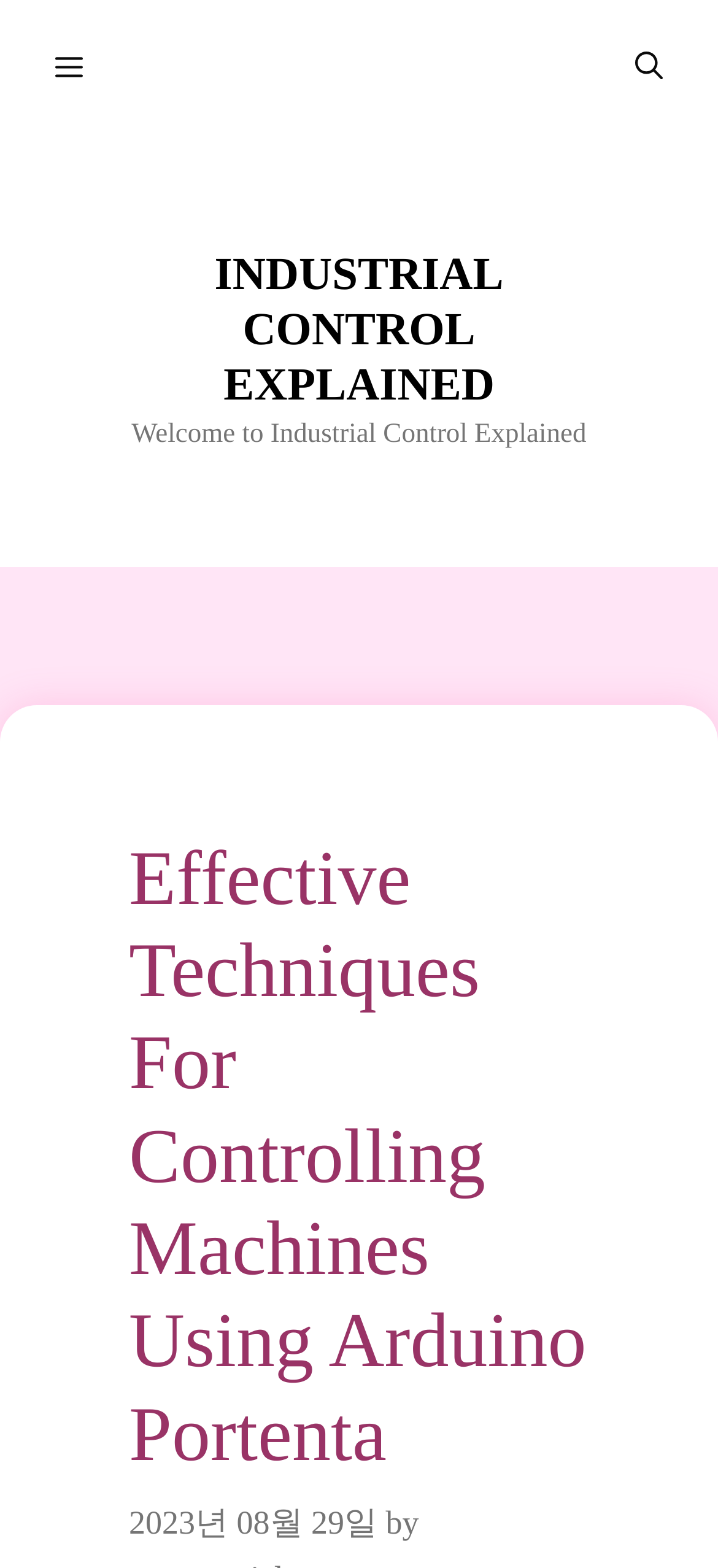Extract the primary heading text from the webpage.

Effective Techniques For Controlling Machines Using Arduino Portenta